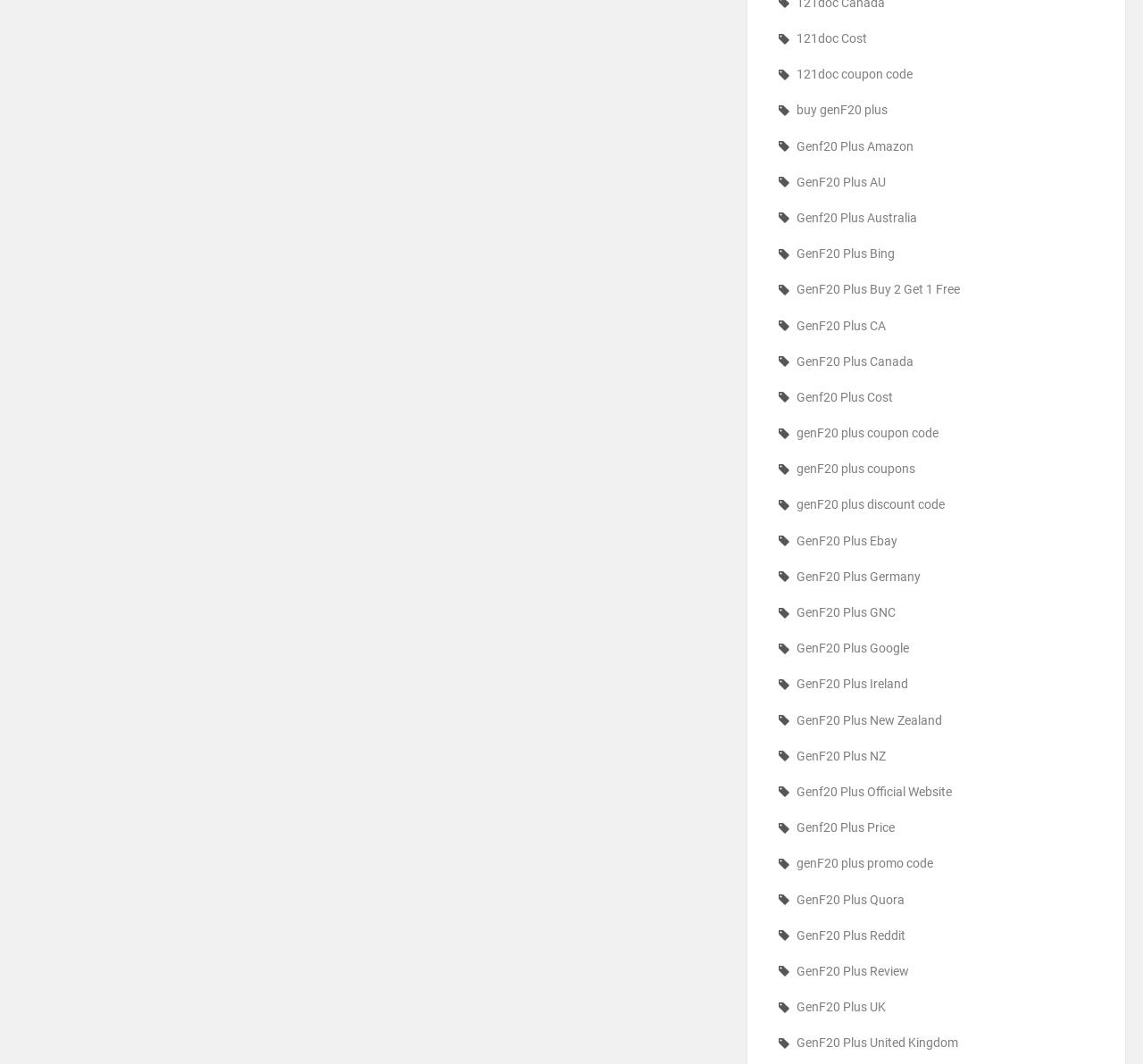Specify the bounding box coordinates of the element's area that should be clicked to execute the given instruction: "Visit the 'Justin' page". The coordinates should be four float numbers between 0 and 1, i.e., [left, top, right, bottom].

None